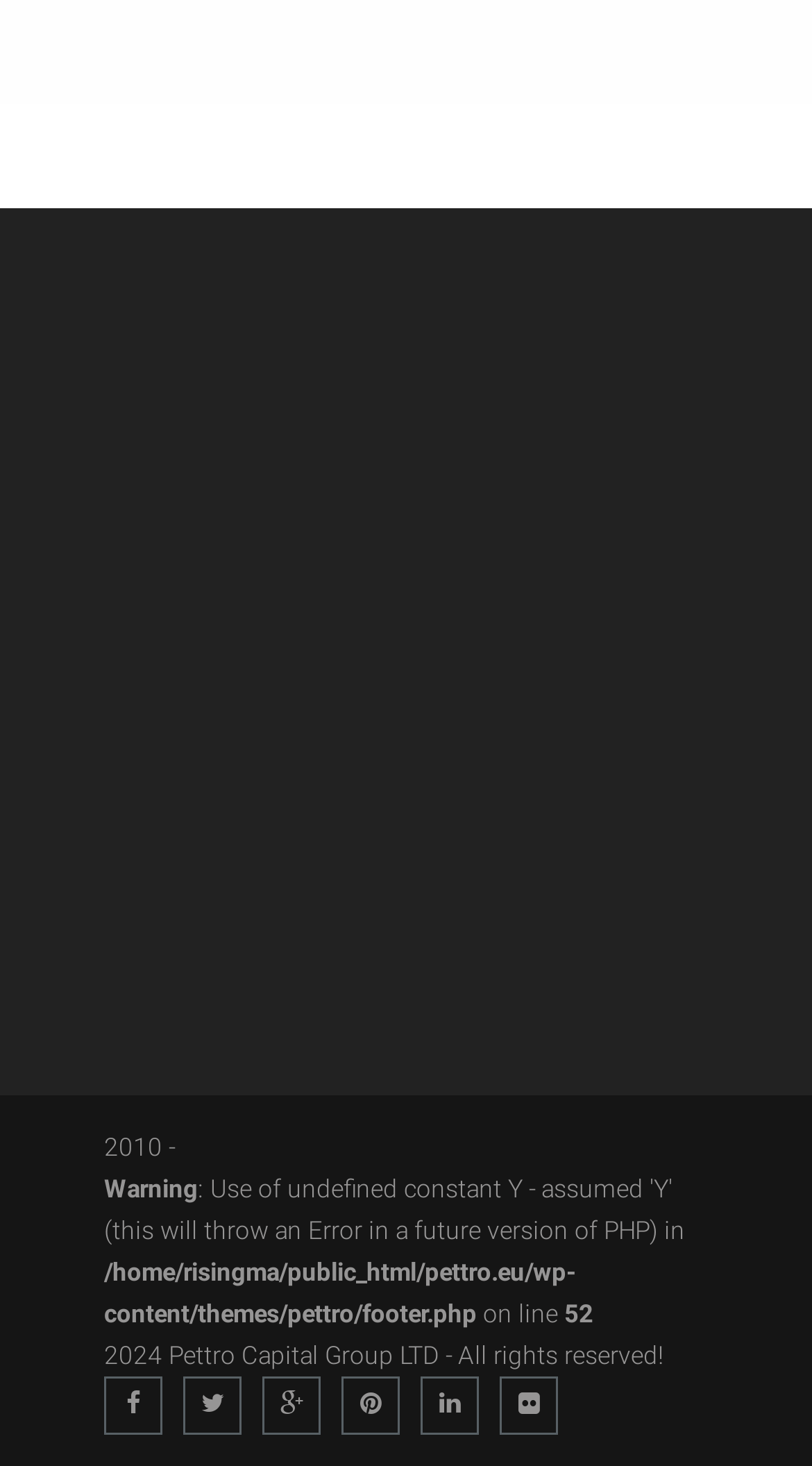Answer the question with a single word or phrase: 
What year was the company established?

2010